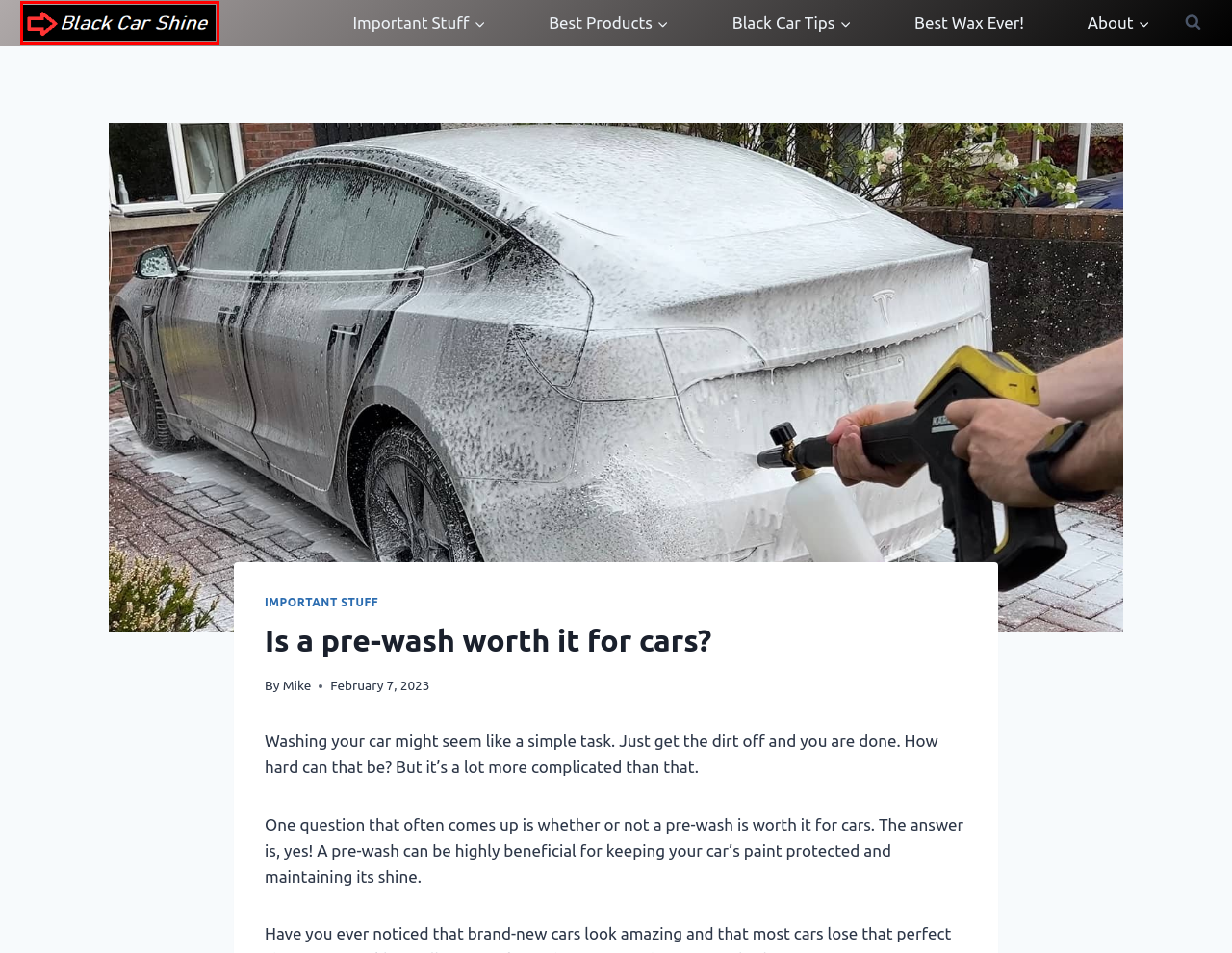You are presented with a screenshot of a webpage containing a red bounding box around a particular UI element. Select the best webpage description that matches the new webpage after clicking the element within the bounding box. Here are the candidates:
A. How Often Should You Polish a Black Car? (Quick Answer)
B. How to Keep a Black Car Clean - Ideas that work!
C. Best Swirl Remover for Black Car Paint (Review & Guide)
D. Home Page — BlackCarShine.com
E. How often should you wash a black car?
F. Important Stuff | BlackCarShine.com
G. 7 Top Waxes for Black Cars (2023)
H. Contact Us — BlackCarShine.com

D